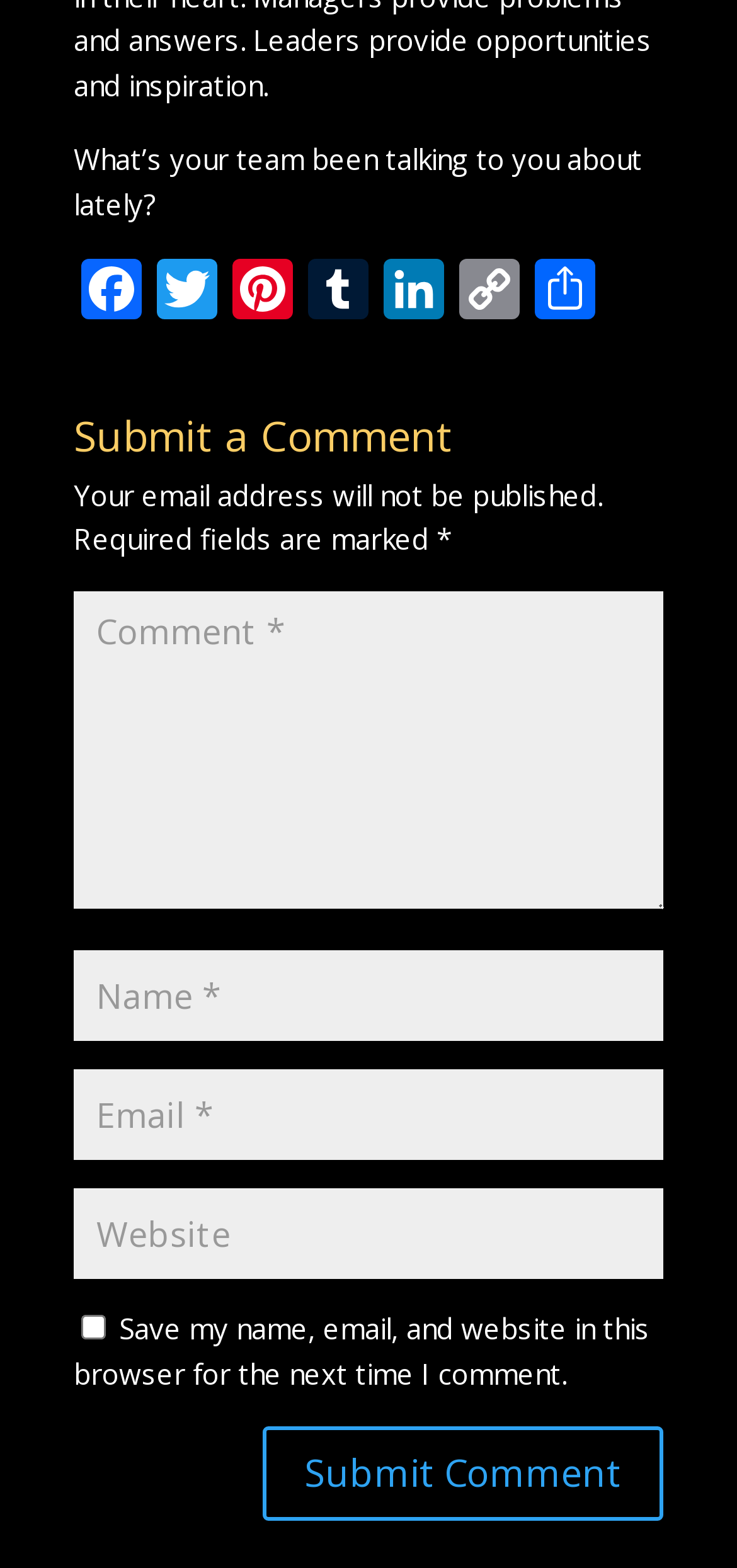Please find the bounding box coordinates (top-left x, top-left y, bottom-right x, bottom-right y) in the screenshot for the UI element described as follows: input value="Name *" name="author"

[0.1, 0.606, 0.9, 0.664]